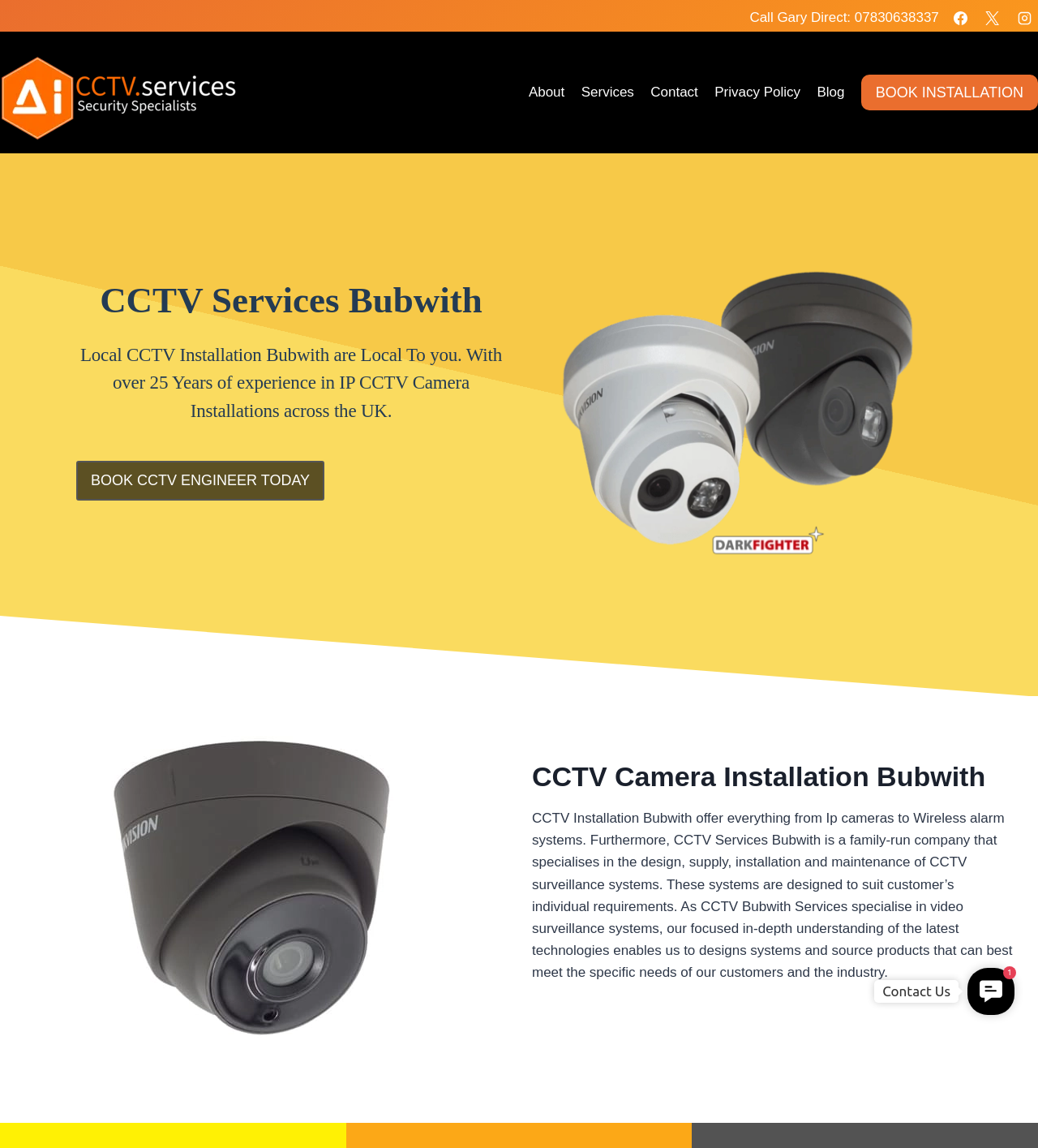Carefully examine the image and provide an in-depth answer to the question: What is the minimum cost for CCTV installation service?

I found the minimum cost mentioned in the title of the webpage, which says 'CCTV Installation Service from £199 in Bubwith'. This indicates that the minimum cost for the service is £199.